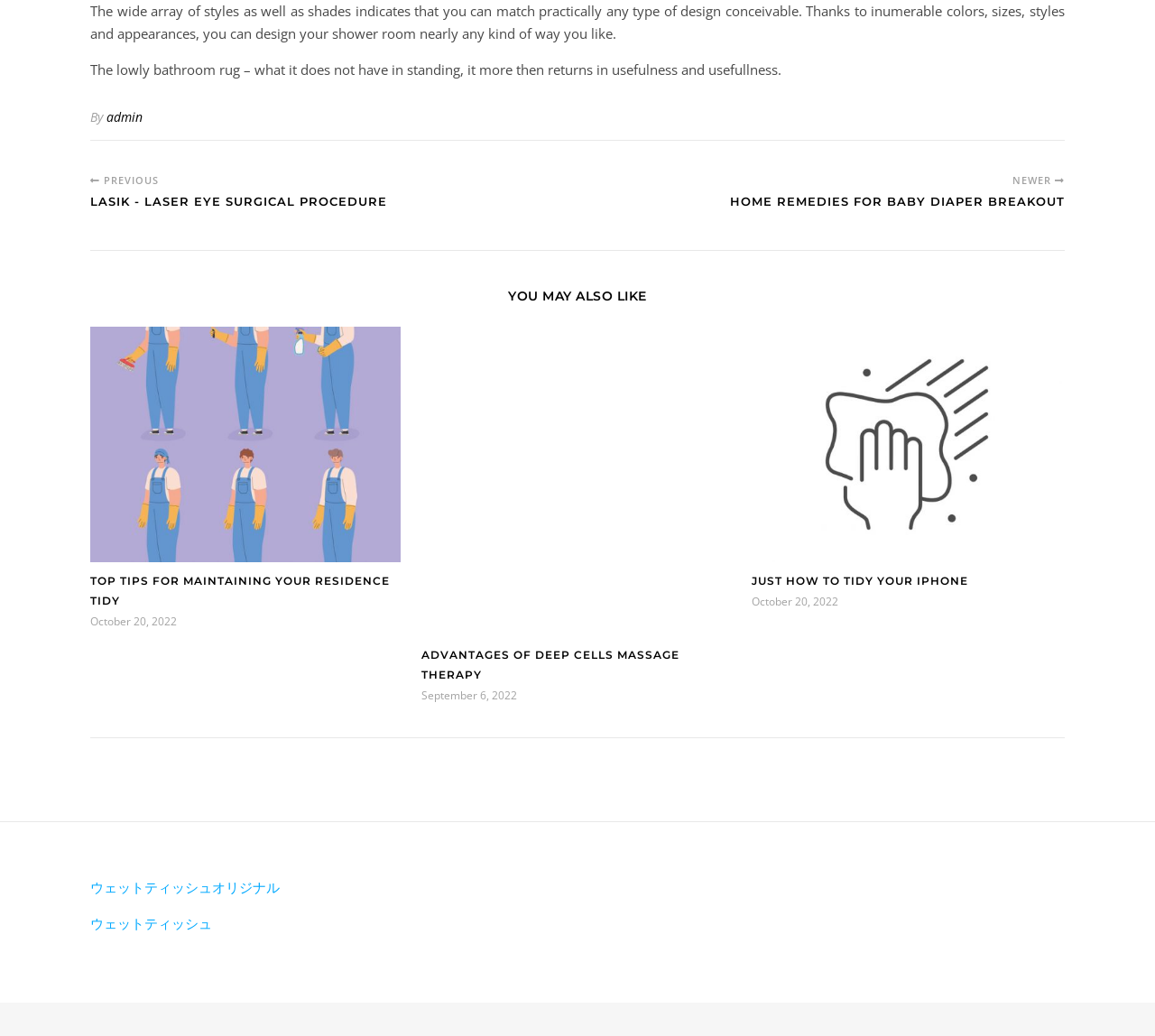Please provide a brief answer to the following inquiry using a single word or phrase:
What is the date of the article 'JUST HOW TO TIDY YOUR IPHONE'?

October 20, 2022